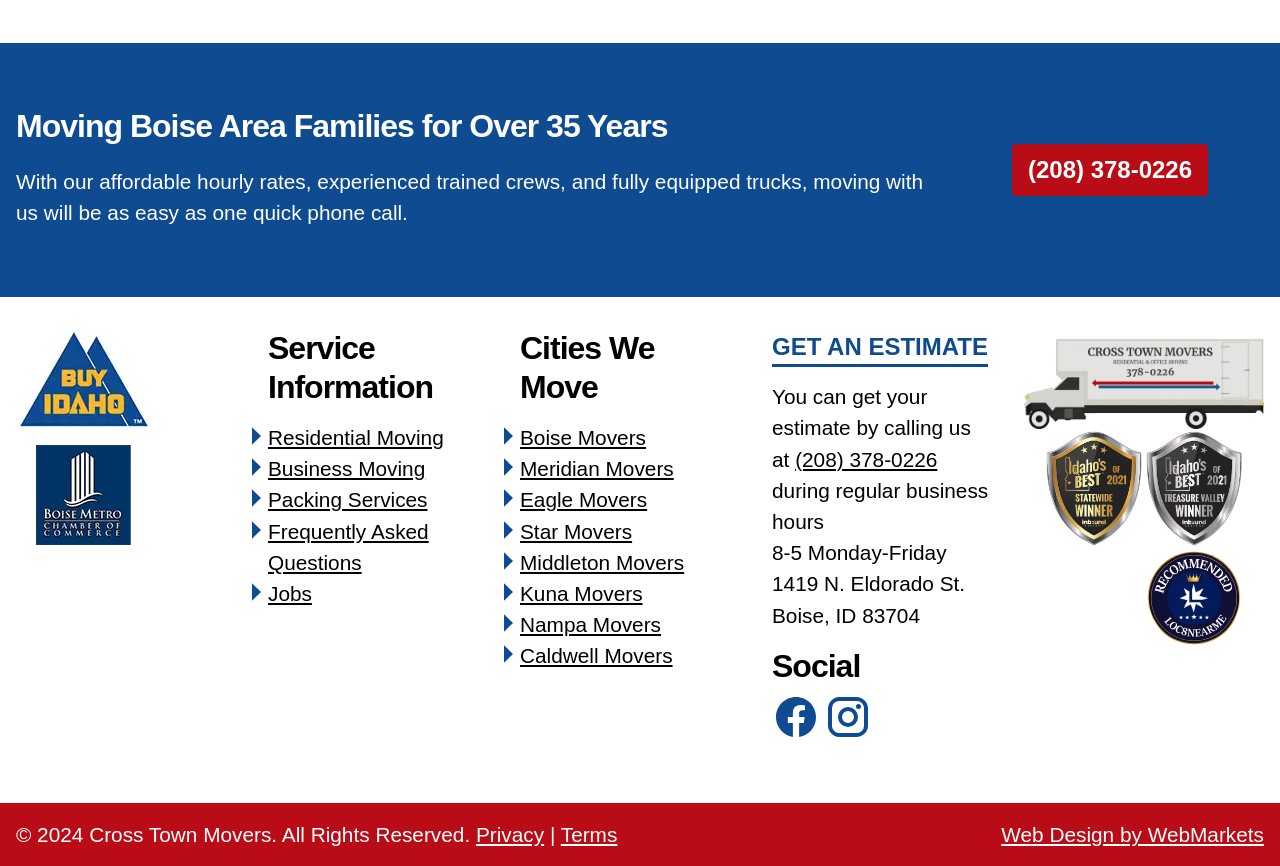What type of services does Cross Town Movers offer?
Observe the image and answer the question with a one-word or short phrase response.

Residential Moving, Business Moving, Packing Services